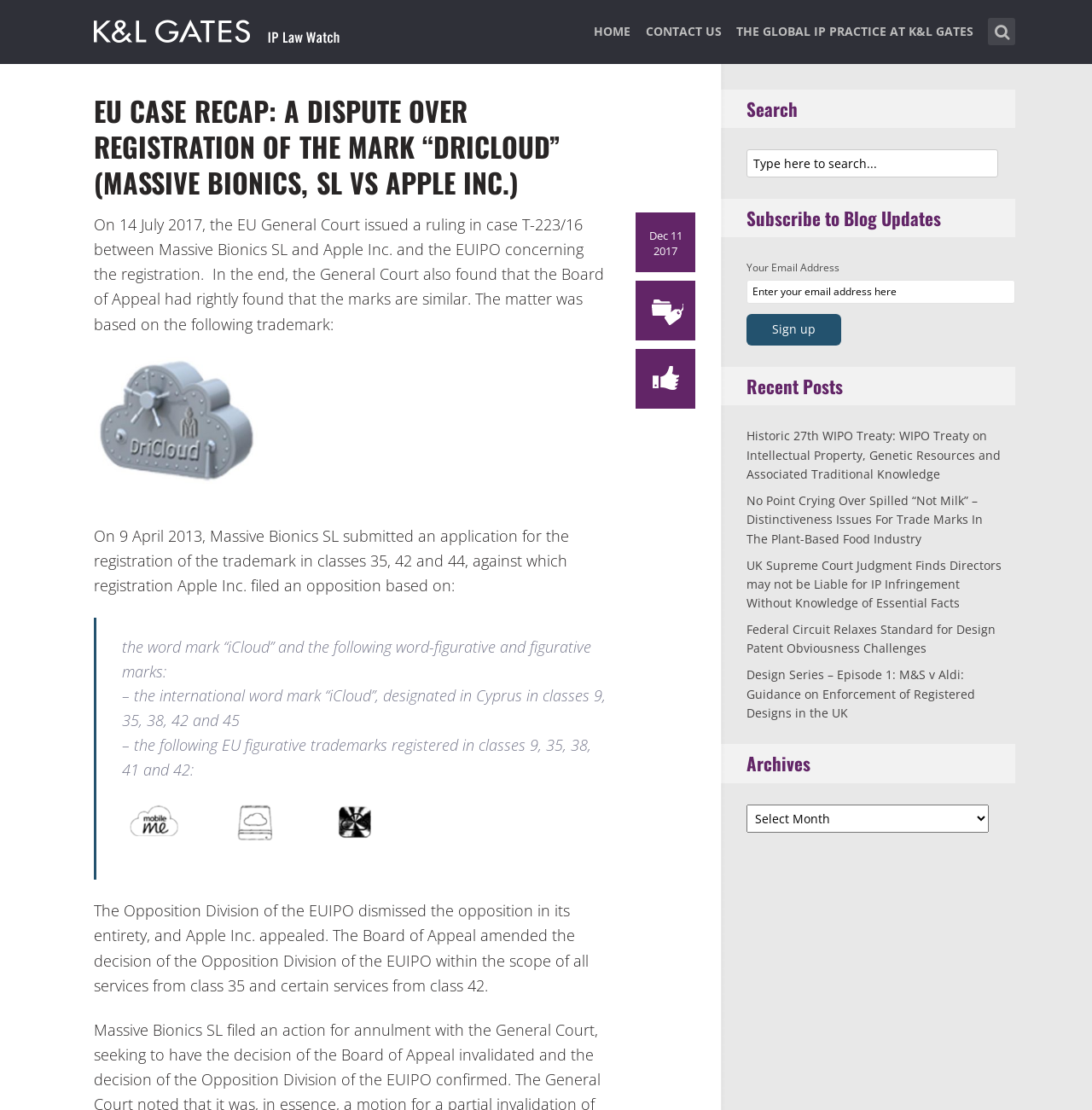What is the name of the court that issued a ruling in case T-223/16?
Based on the image content, provide your answer in one word or a short phrase.

EU General Court